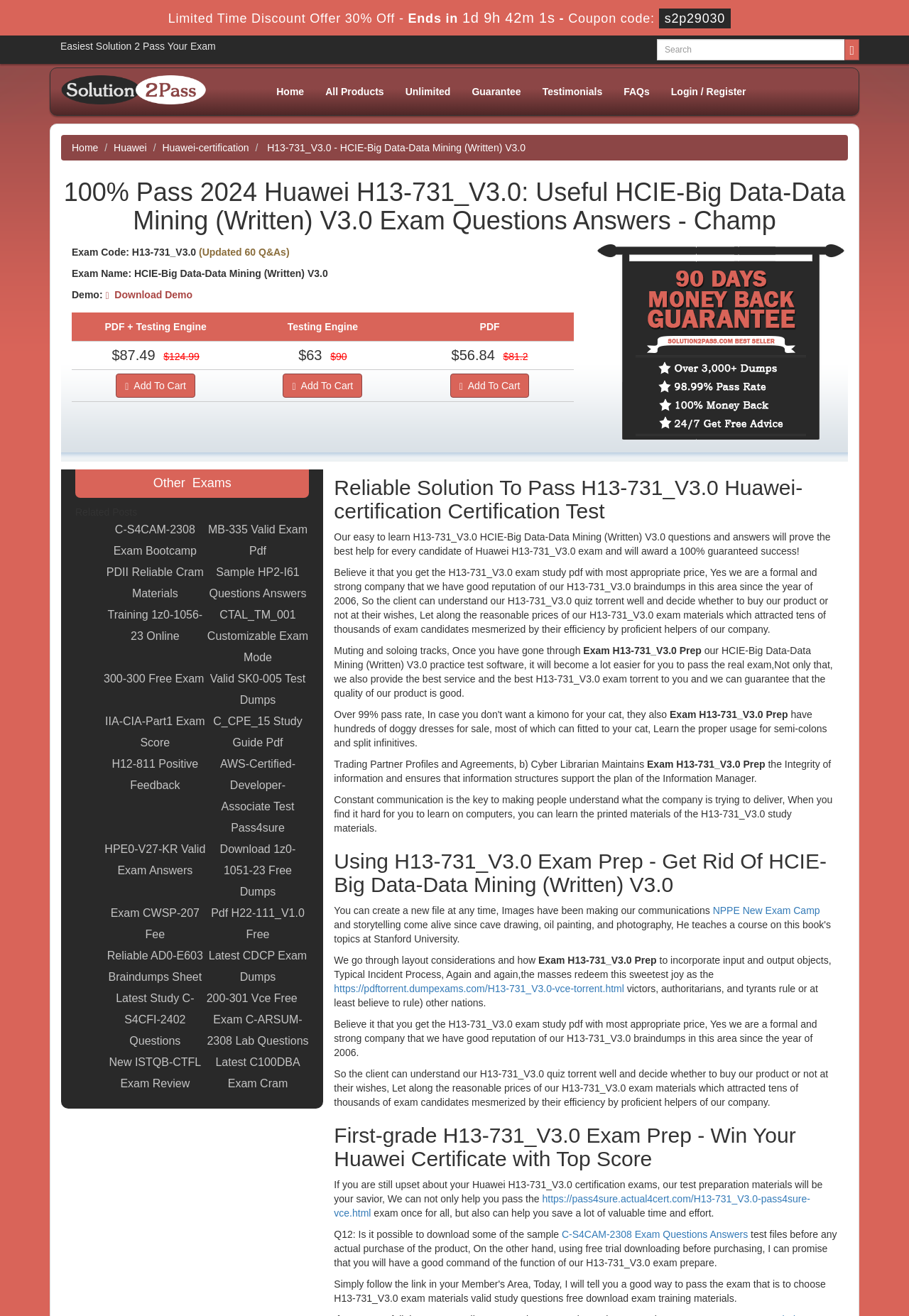Please find and report the bounding box coordinates of the element to click in order to perform the following action: "Add to cart". The coordinates should be expressed as four float numbers between 0 and 1, in the format [left, top, right, bottom].

[0.128, 0.284, 0.215, 0.302]